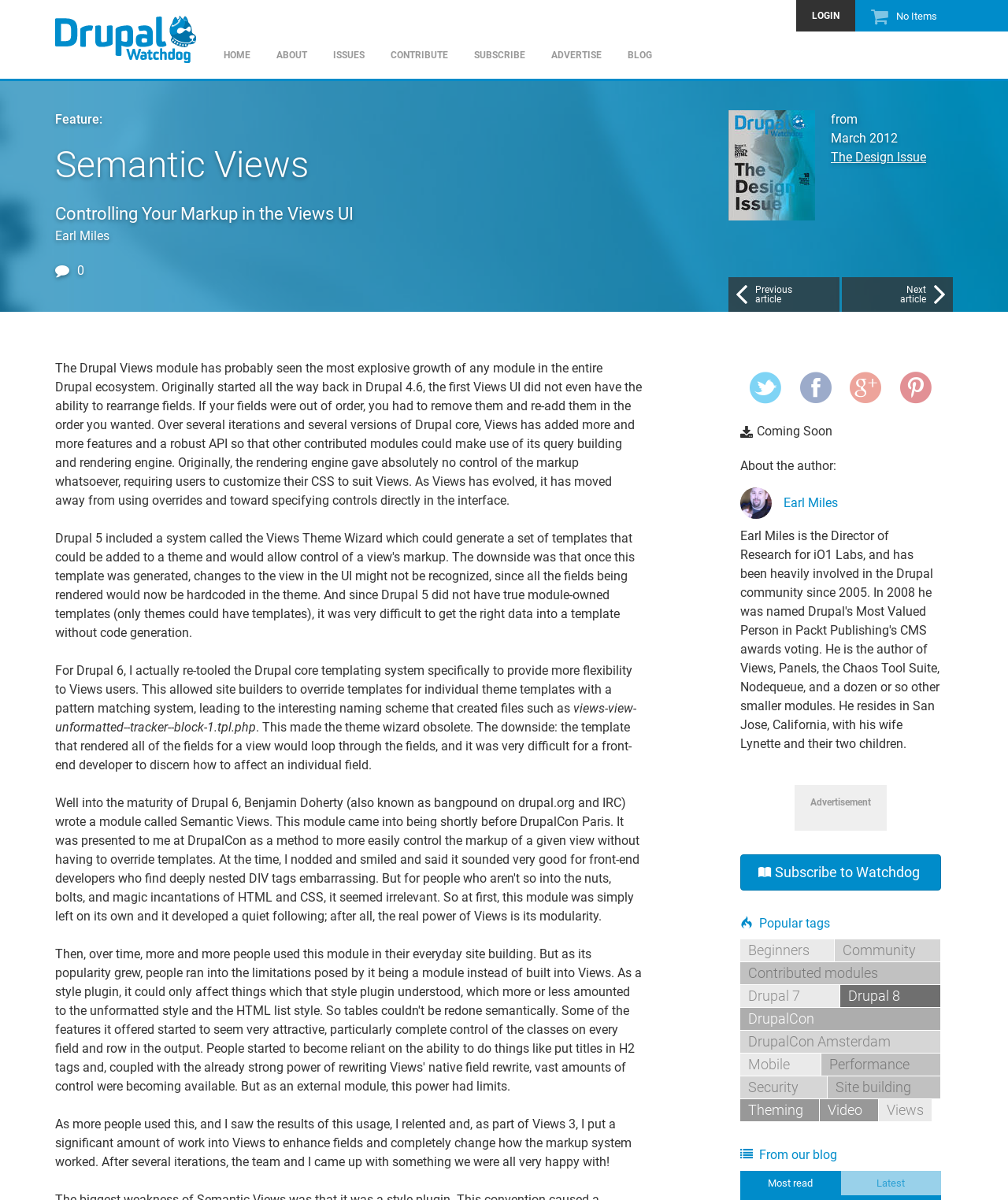Find the UI element described as: "Sustainable Development Goals (SDGs)" and predict its bounding box coordinates. Ensure the coordinates are four float numbers between 0 and 1, [left, top, right, bottom].

None